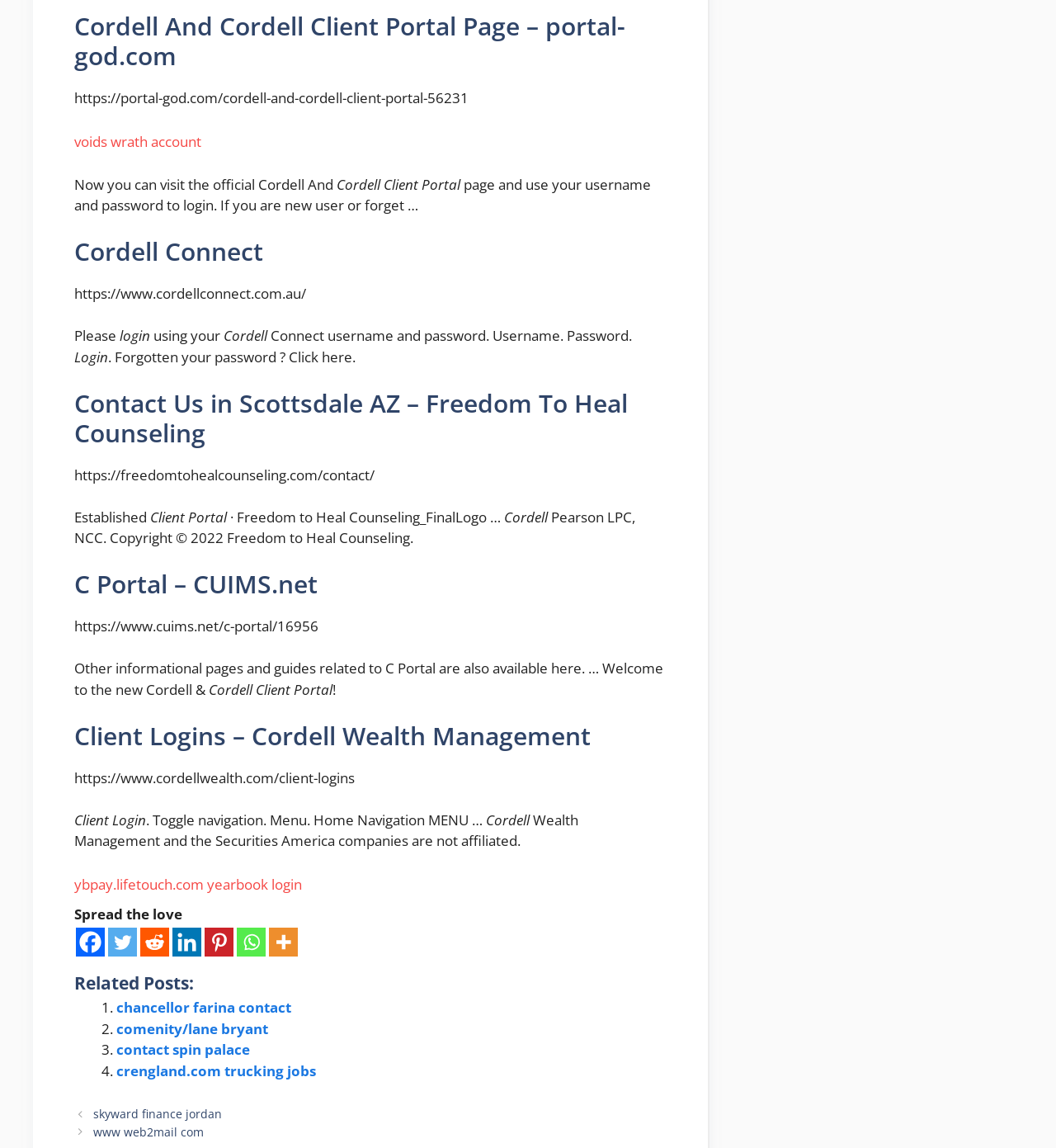What is the title of the Cordell And Cordell client portal page?
Your answer should be a single word or phrase derived from the screenshot.

Cordell And Cordell Client Portal Page